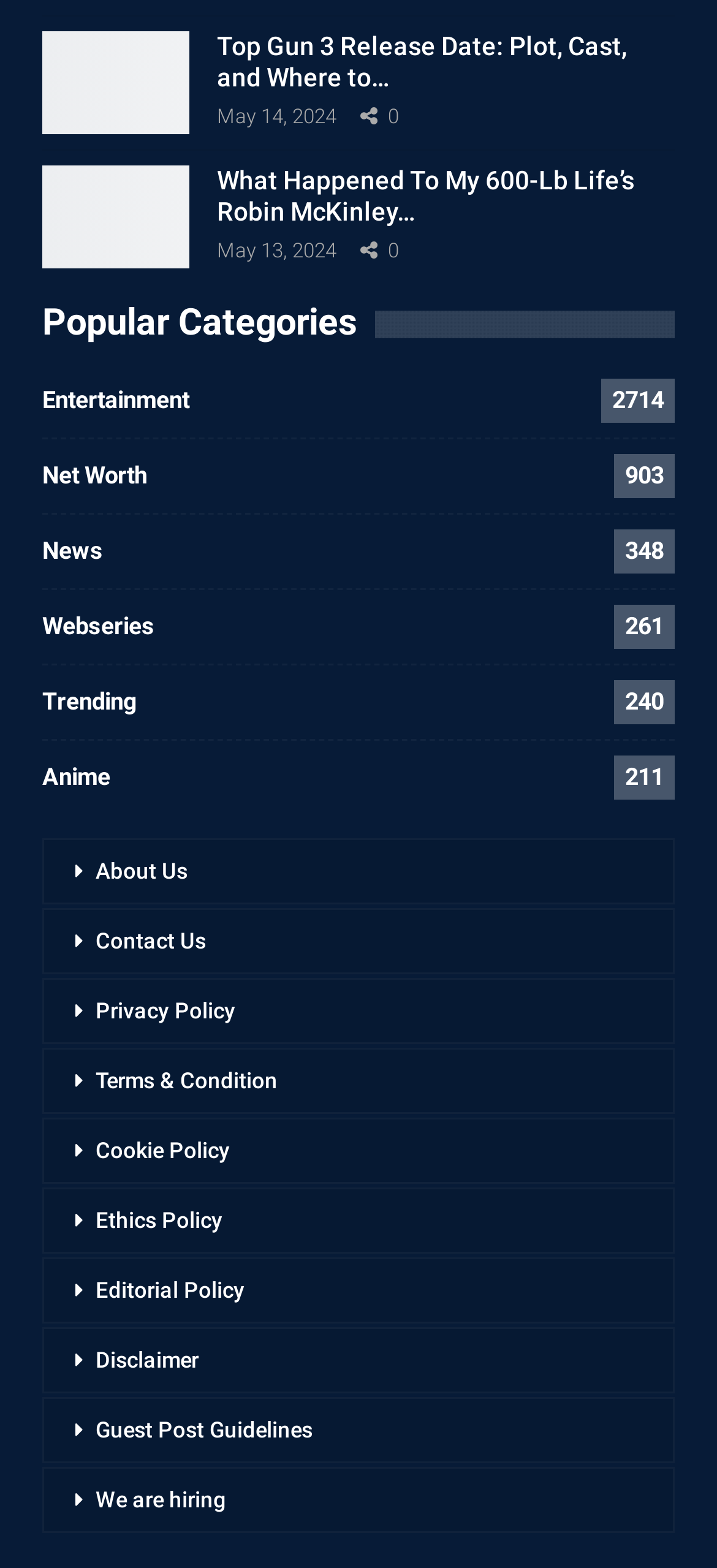What is the title of the second article?
Look at the webpage screenshot and answer the question with a detailed explanation.

I looked at the links on the webpage and found the title of the second article, which is 'What Happened To My 600-Lb Life’s Robin McKinley & Garrett Rogers?'.